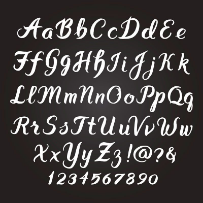What is the purpose of using this font?
Refer to the image and provide a detailed answer to the question.

The caption suggests that using this font in digital tools can add a unique flair to notes and documents, promoting creativity and personalization in written communication, which implies that the purpose of using this font is to make the written content more distinctive and creative.